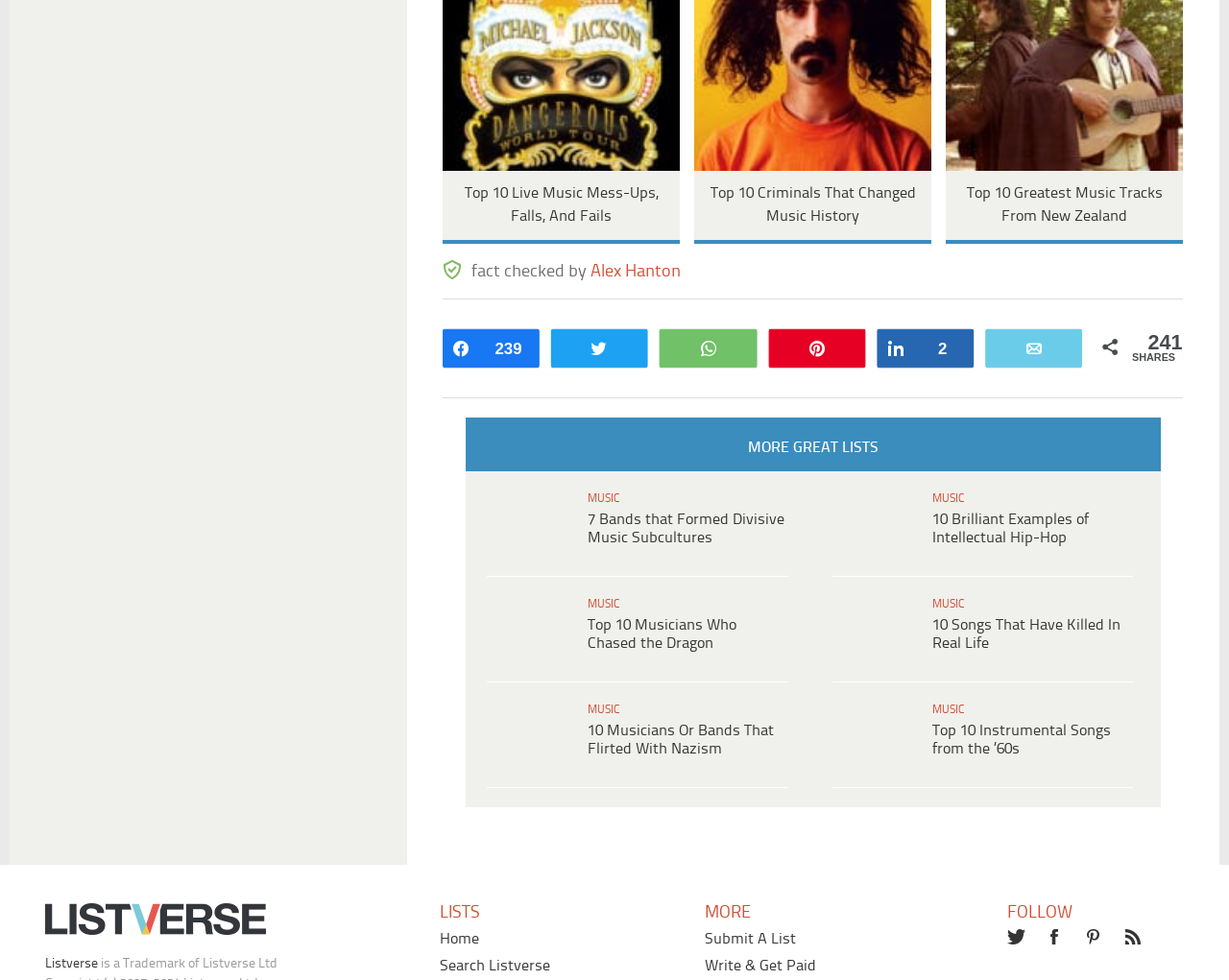What is the author of the fact-checked content on the webpage?
Observe the image and answer the question with a one-word or short phrase response.

Alex Hanton